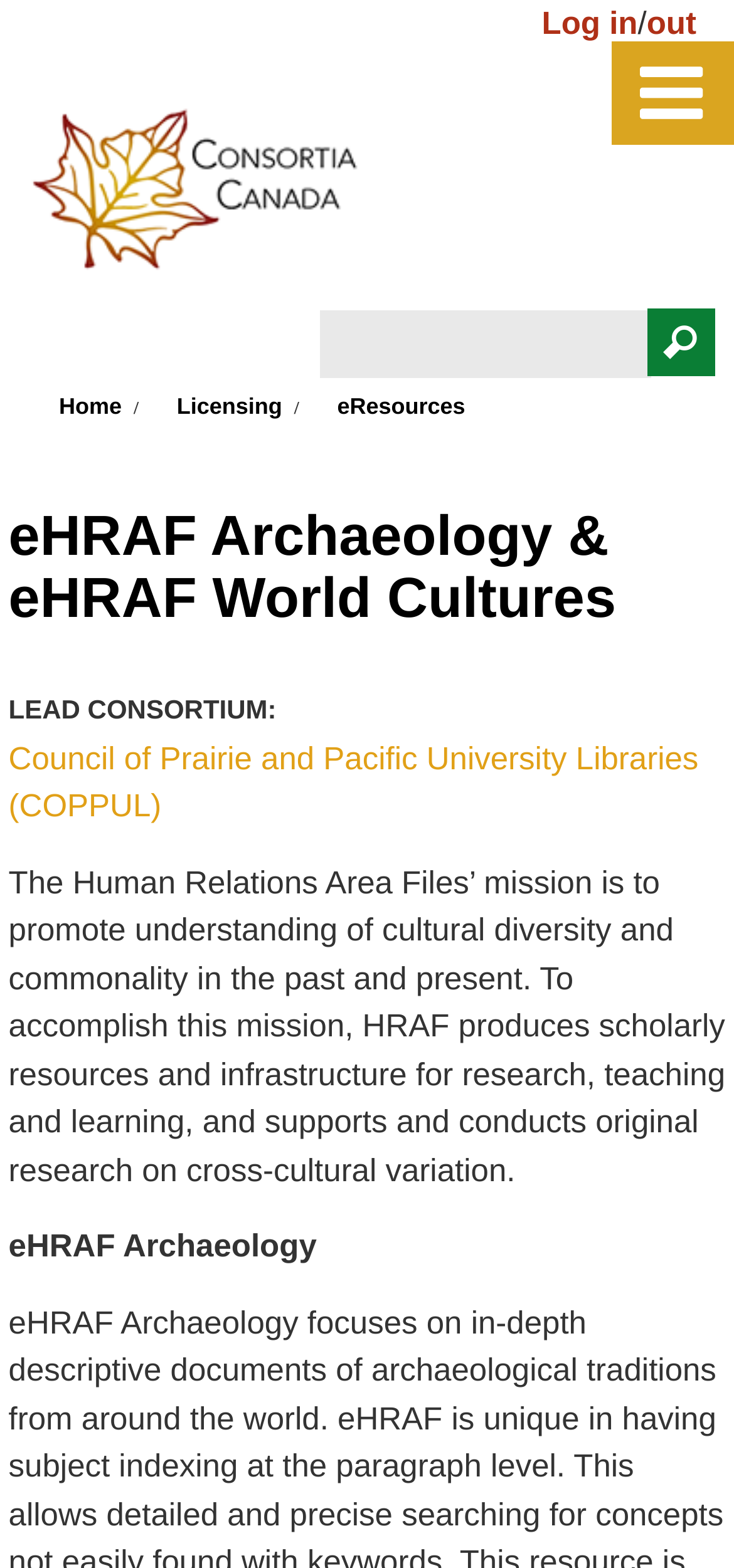Provide the bounding box coordinates for the area that should be clicked to complete the instruction: "View licensing information".

[0.241, 0.251, 0.384, 0.267]